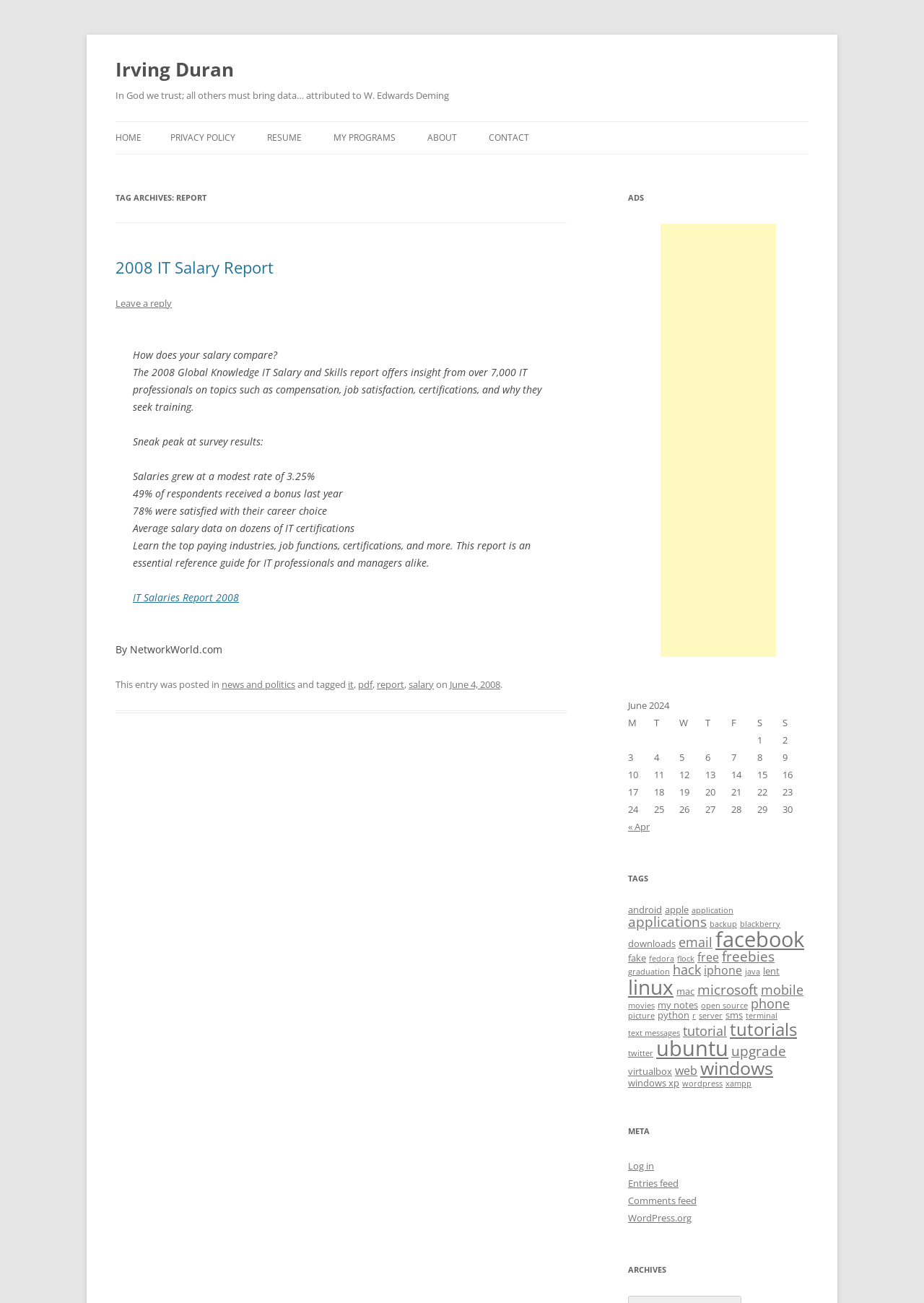Please identify the bounding box coordinates of the area that needs to be clicked to fulfill the following instruction: "View more."

None